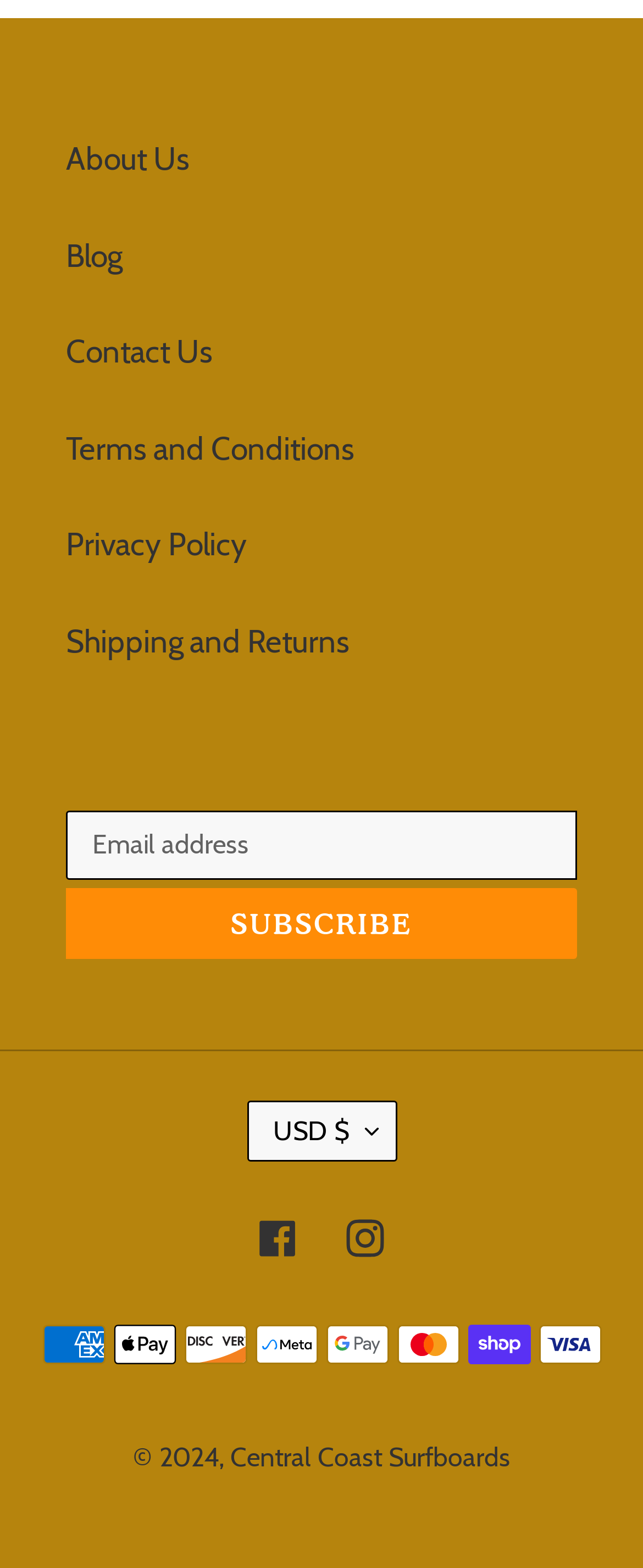Carefully observe the image and respond to the question with a detailed answer:
What social media platforms are linked?

The links 'Facebook' and 'Instagram' are present, indicating that the website is linked to these social media platforms.